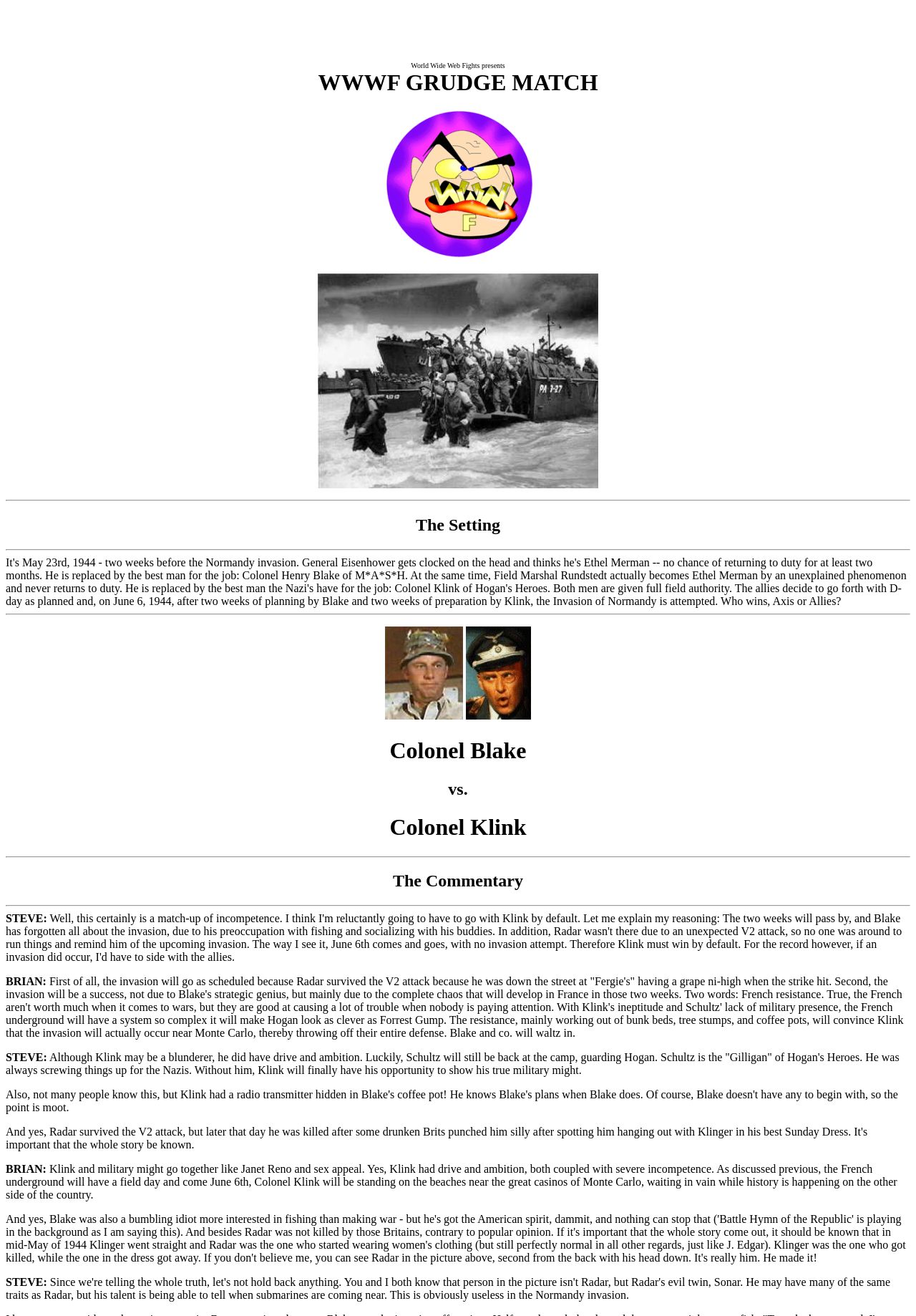What is the name of the TV show featuring Colonel Blake?
Offer a detailed and full explanation in response to the question.

According to the image description 'Colonel Blake, M*A*S*H', Colonel Blake is a character from the TV show M*A*S*H.